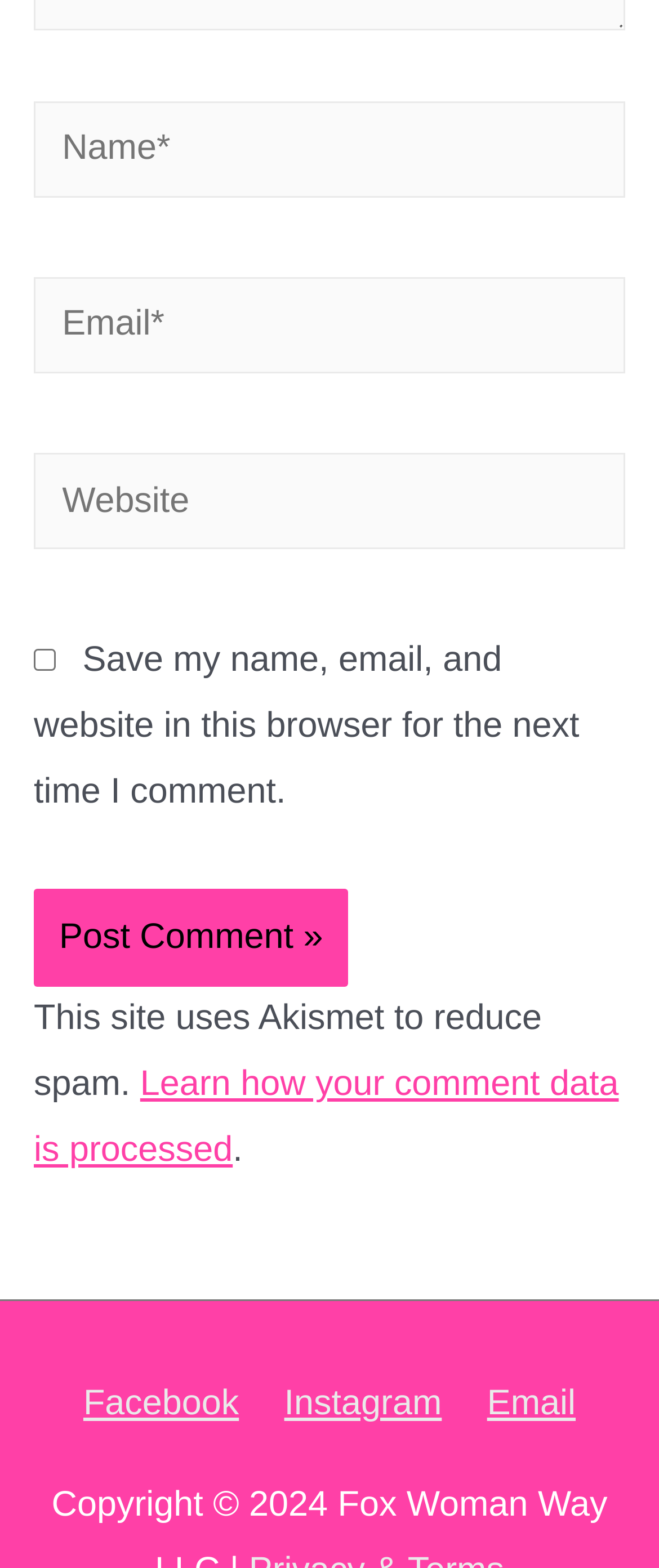Please find the bounding box coordinates of the element that you should click to achieve the following instruction: "Input your email". The coordinates should be presented as four float numbers between 0 and 1: [left, top, right, bottom].

[0.051, 0.176, 0.949, 0.238]